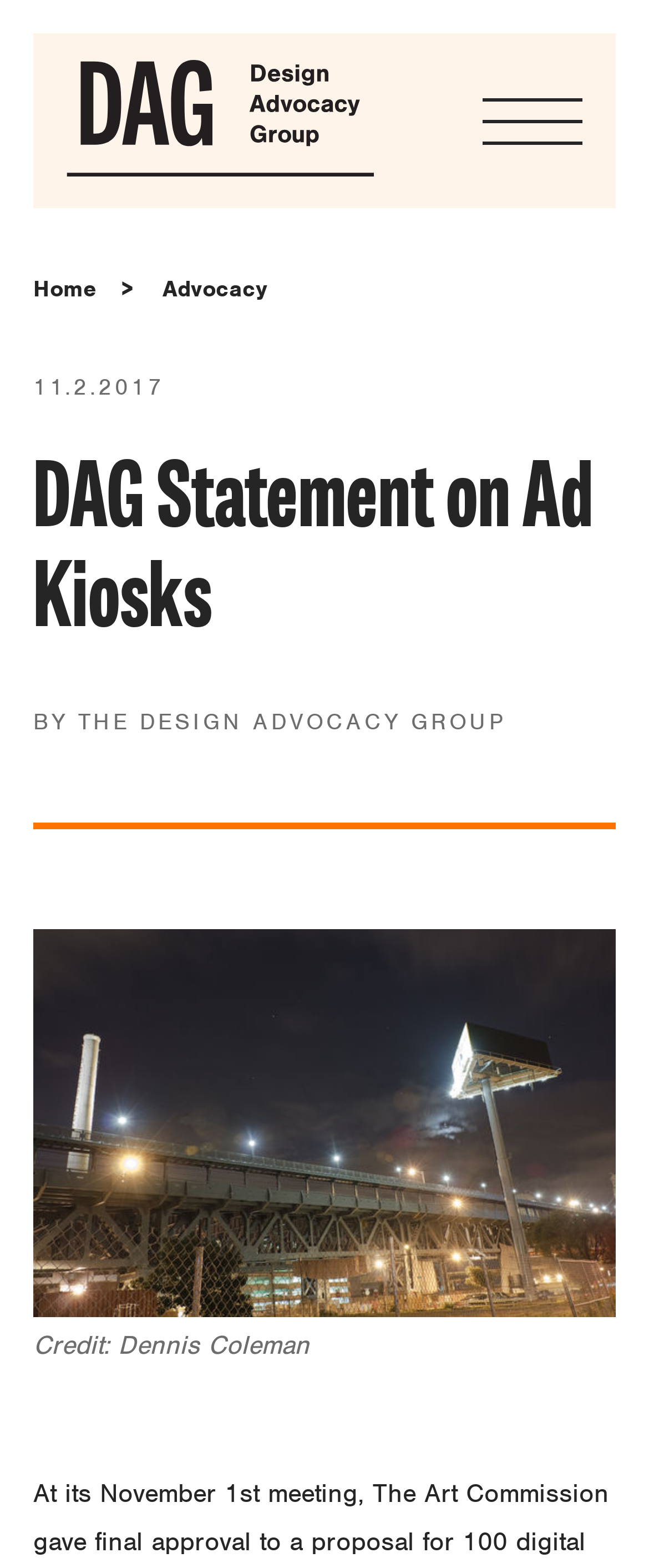Generate a thorough caption detailing the webpage content.

The webpage is about the Design Advocacy Group's statement on ad kiosks. At the top left, there is a link to the Design Advocacy Group's homepage, accompanied by an image with the same name. To the right of this link, there is a button to open or close the navigation menu.

Below the top navigation, there are three links: "Home", "Advocacy", and a date "11.2.2017". The main content of the page is headed by a title "DAG Statement on Ad Kiosks", which is followed by a subtitle "BY THE DESIGN ADVOCACY GROUP".

The main content area features a large figure, which is an image of a billboard, credited to Dennis Coleman. The image takes up most of the page's width and is positioned in the middle of the page.